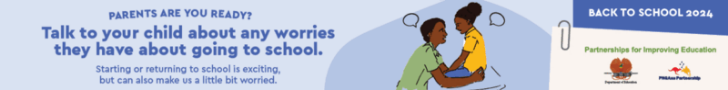Offer a detailed narrative of the image.

This image is a colorful and engaging banner promoting the "Back to School 2024" initiative. It features an illustration of a parent and child, highlighting the importance of communication about school-related worries. The message at the top reads, "PARENTS ARE YOU READY?" followed by an encouraging prompt to discuss any concerns children may have about returning to school. This text emphasizes that while starting or resuming school can be an exciting time, it may also bring feelings of anxiety. The banner is visually appealing, incorporating bright colors and an approachable design to resonate with parents and guardians. It also includes logos from various partner organizations, indicating a collaborative effort in promoting educational readiness.